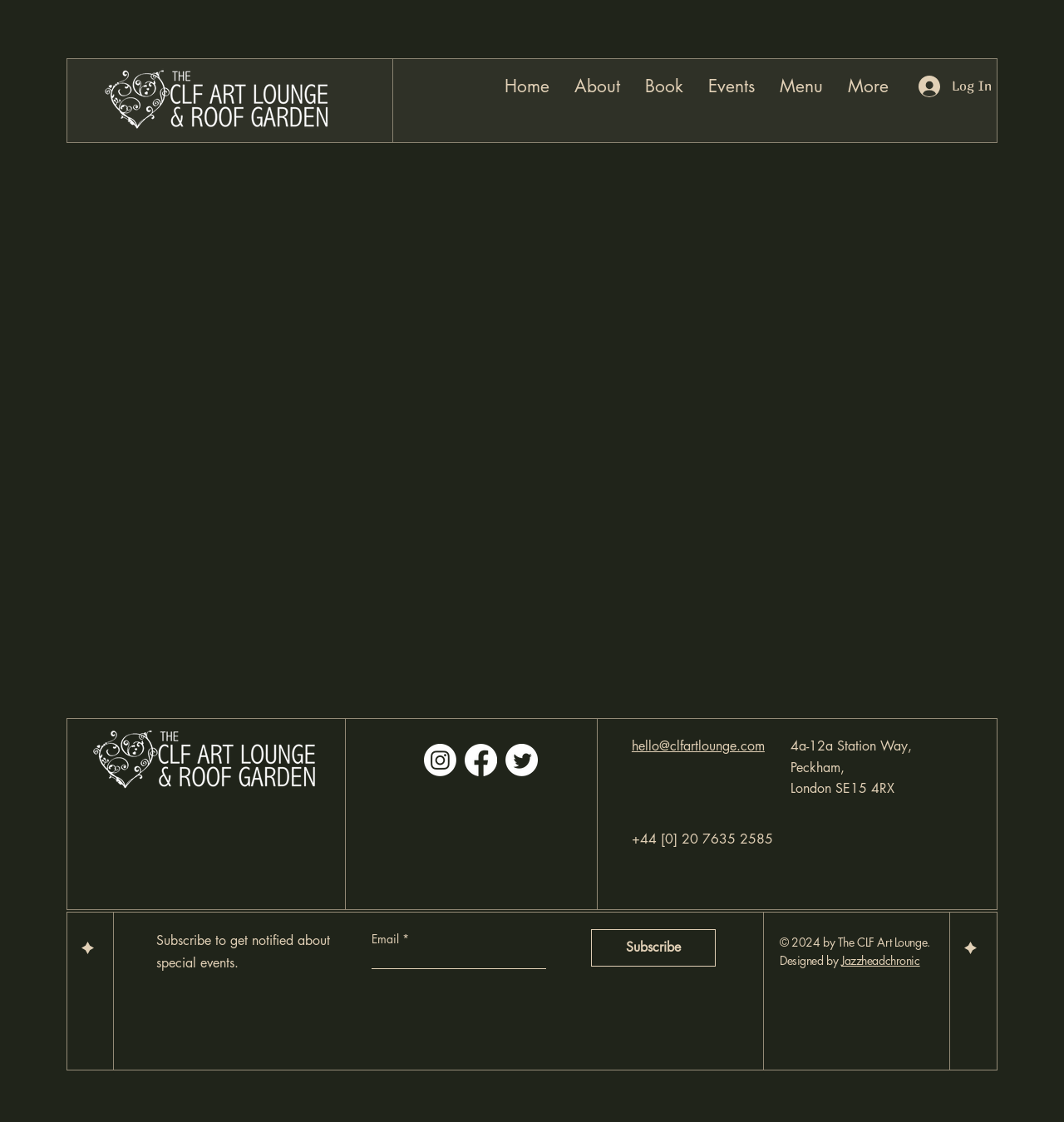Find the bounding box coordinates of the element you need to click on to perform this action: 'Click on the 'Log In' button'. The coordinates should be represented by four float values between 0 and 1, in the format [left, top, right, bottom].

[0.852, 0.063, 0.934, 0.091]